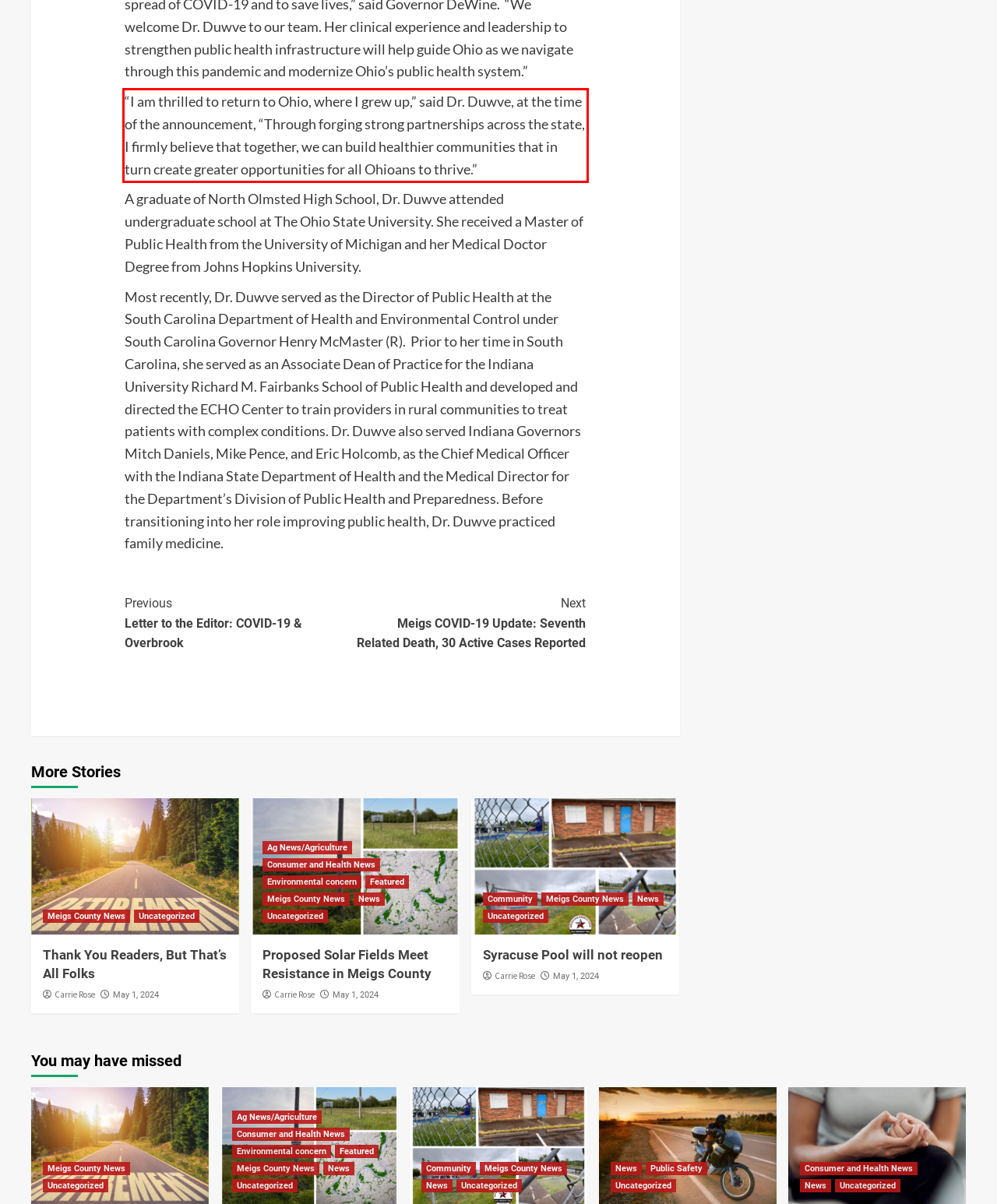Examine the screenshot of the webpage, locate the red bounding box, and generate the text contained within it.

“I am thrilled to return to Ohio, where I grew up,” said Dr. Duwve, at the time of the announcement, “Through forging strong partnerships across the state, I firmly believe that together, we can build healthier communities that in turn create greater opportunities for all Ohioans to thrive.”